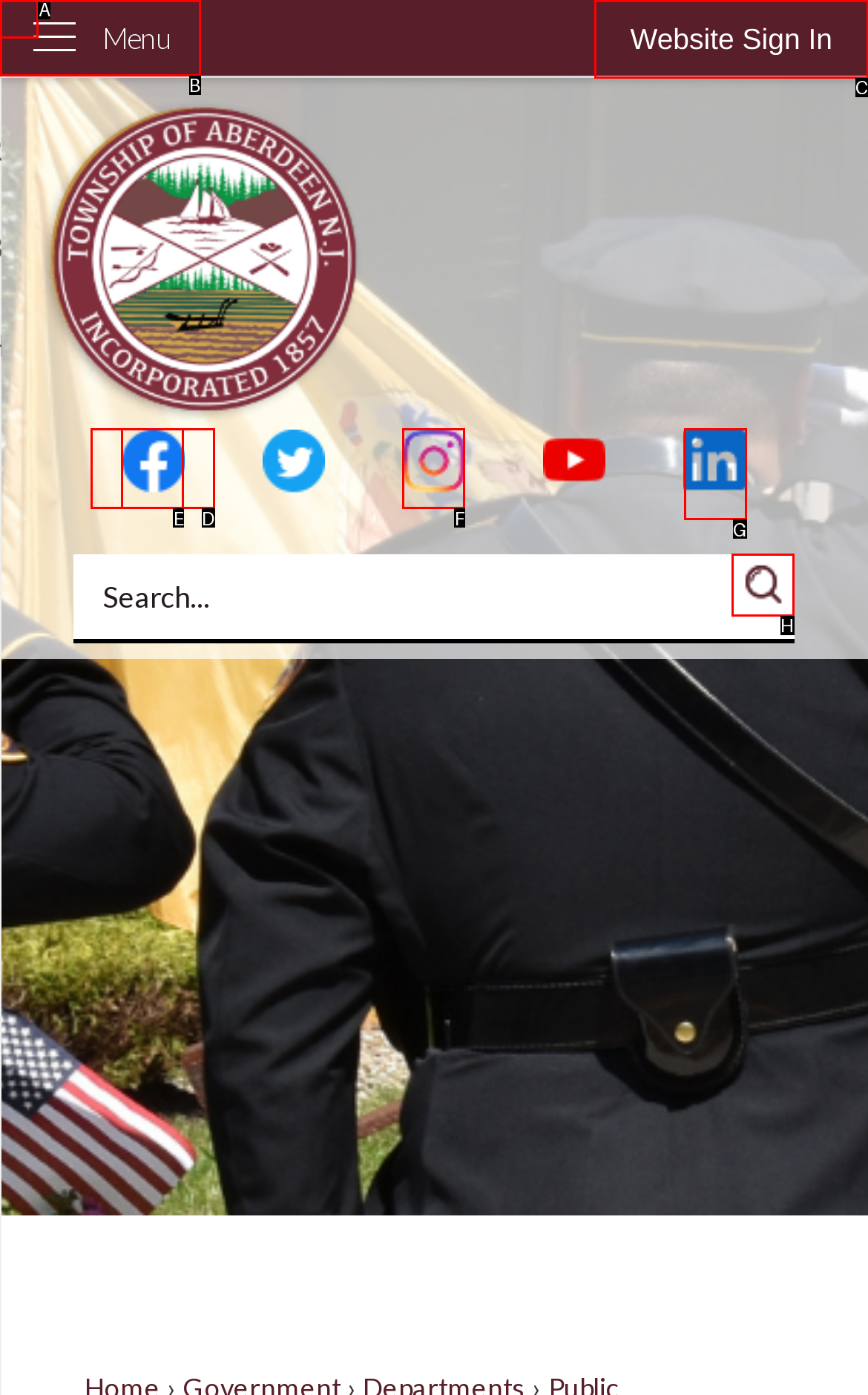From the provided options, which letter corresponds to the element described as: alt="Instagram"
Answer with the letter only.

F